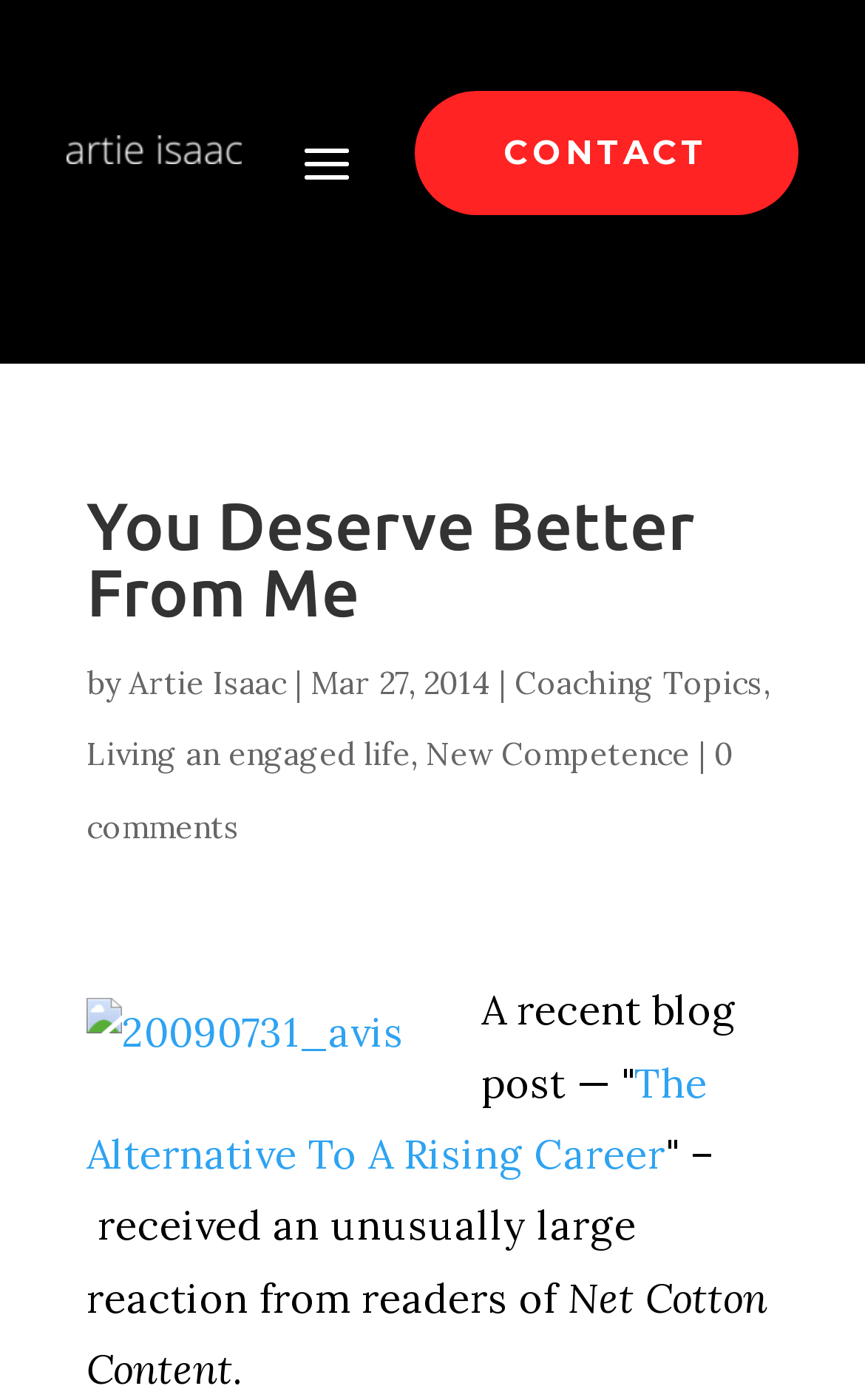Elaborate on the information and visuals displayed on the webpage.

This webpage appears to be a blog post titled "You Deserve Better From Me" by Artie Isaac, dated March 27, 2014. At the top left, there is a small image accompanied by a link. Below this, there is a prominent heading with the title of the blog post, followed by the author's name and a vertical line separator.

To the right of the title, there are several links, including "CONTACT 5", "Coaching Topics", and "Living an engaged life". Below these links, there is a section with three links: "New Competence", "0 comments", and another link with a vertical line separator.

The main content of the blog post is located in the middle of the page, starting with a link to an image titled "20090731_avis". Below this image, there is a brief introduction to a recent blog post, followed by a link to the post titled "The Alternative To A Rising Career". The text continues, describing the reaction to this post from readers.

At the bottom of the page, there is a section with two lines of text, including "Net Cotton Content" and a period. Overall, the webpage has a simple layout with a focus on the blog post content and several links to related topics.